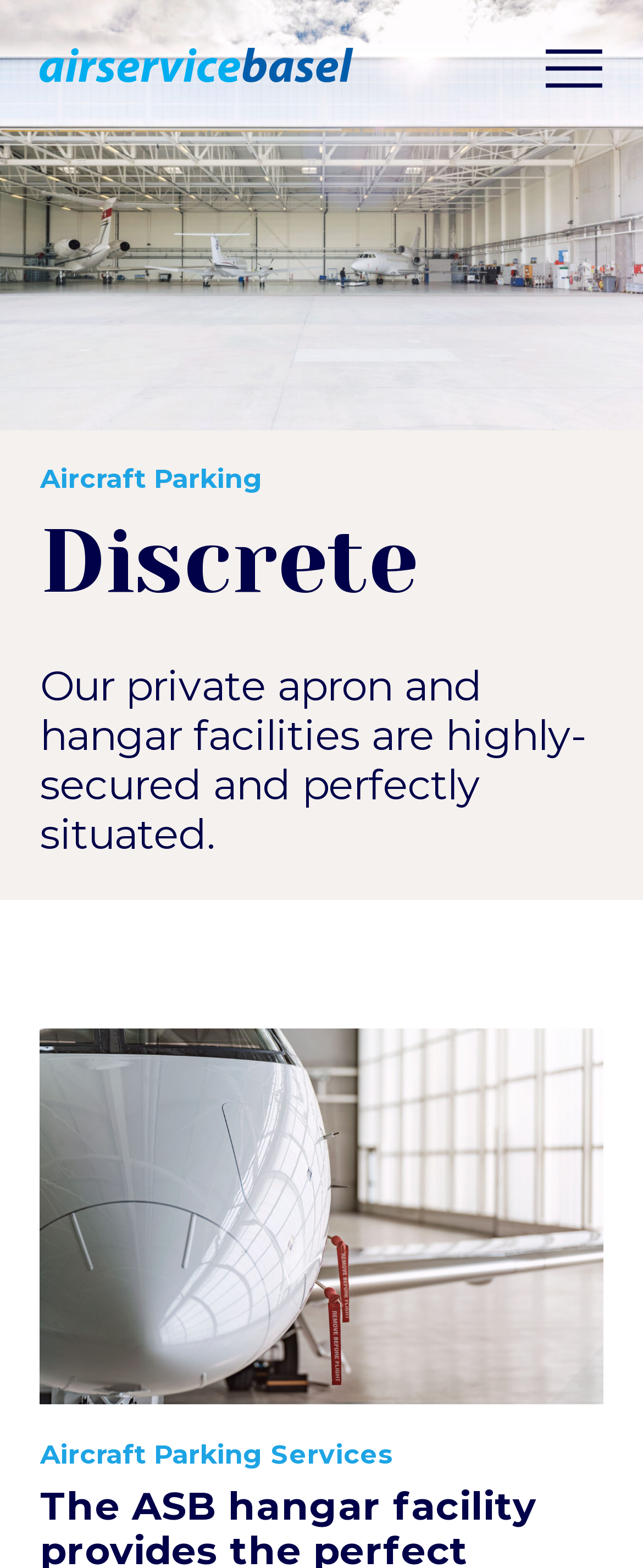Please determine the bounding box coordinates for the UI element described as: "aria-label="Home"".

[0.062, 0.031, 0.551, 0.056]